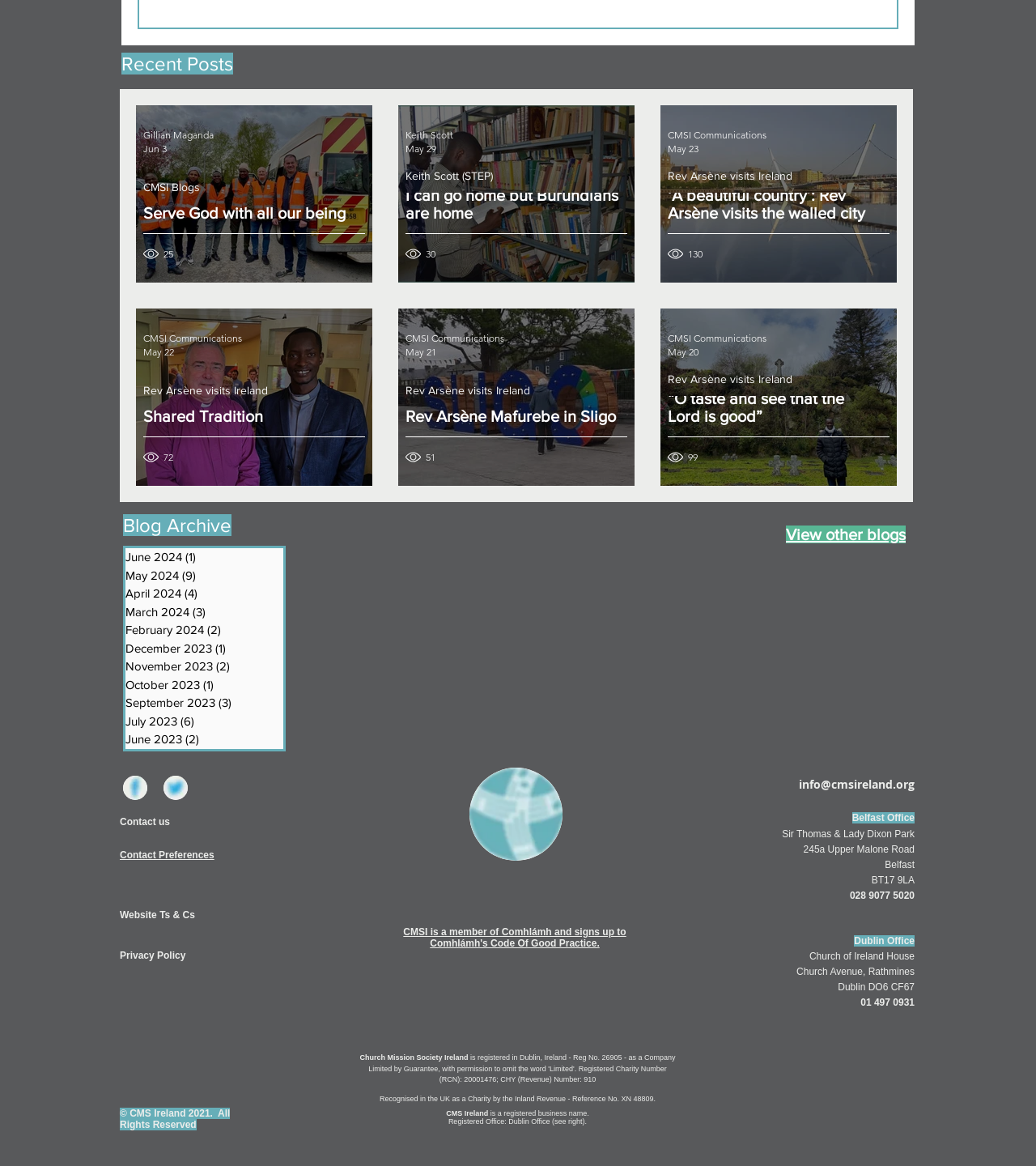Observe the image and answer the following question in detail: What is the contact email address?

The contact email address is 'info@cmsireland.org' which is listed at the bottom of the page in the footer section, along with the organization's address and phone number.